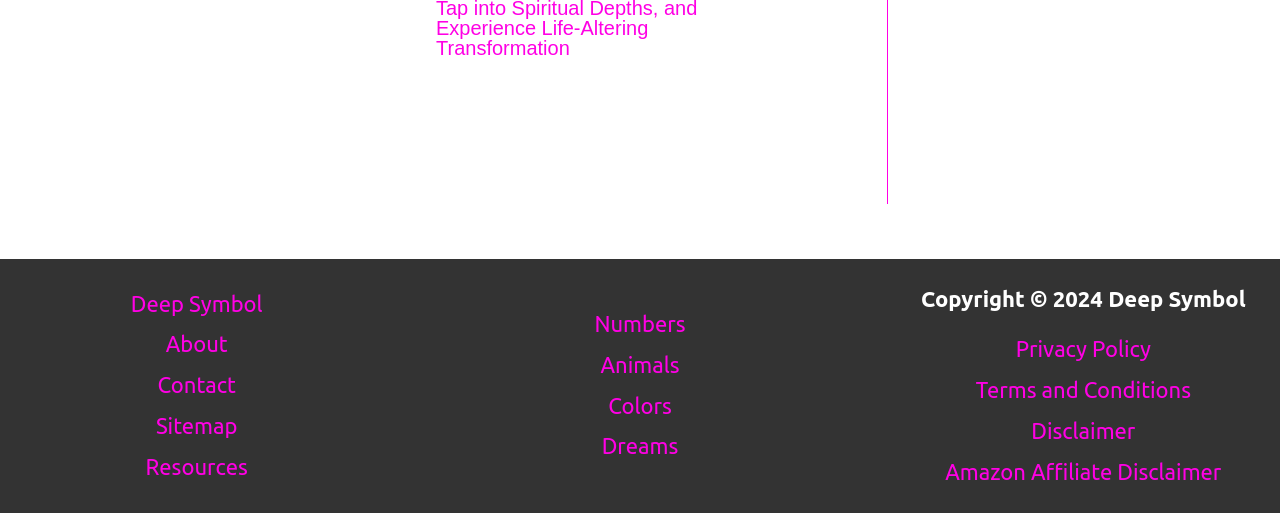Pinpoint the bounding box coordinates of the area that should be clicked to complete the following instruction: "Go to About page". The coordinates must be given as four float numbers between 0 and 1, i.e., [left, top, right, bottom].

[0.129, 0.632, 0.178, 0.712]